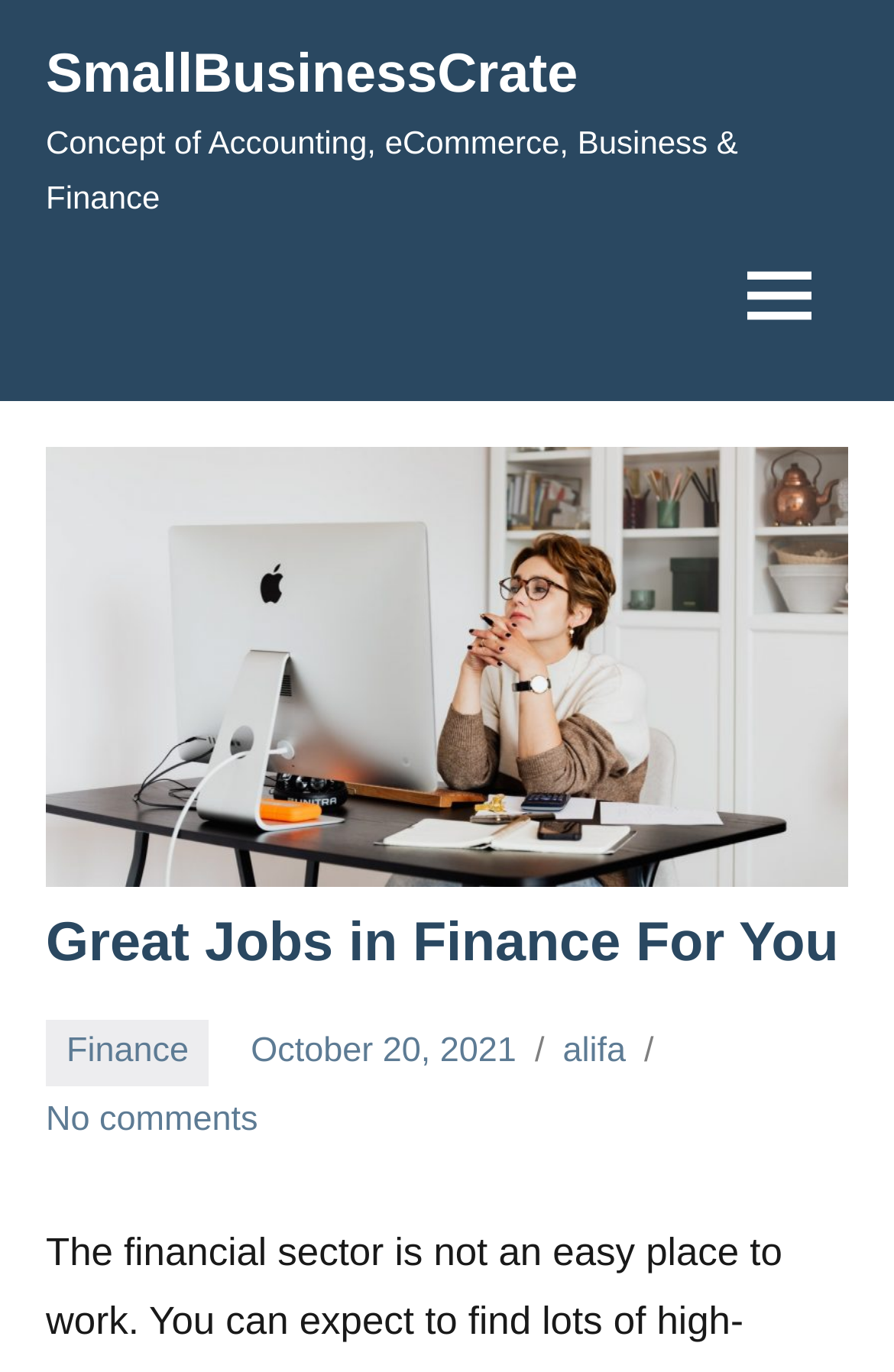Who is the author of the article or post?
Please look at the screenshot and answer using one word or phrase.

alifa